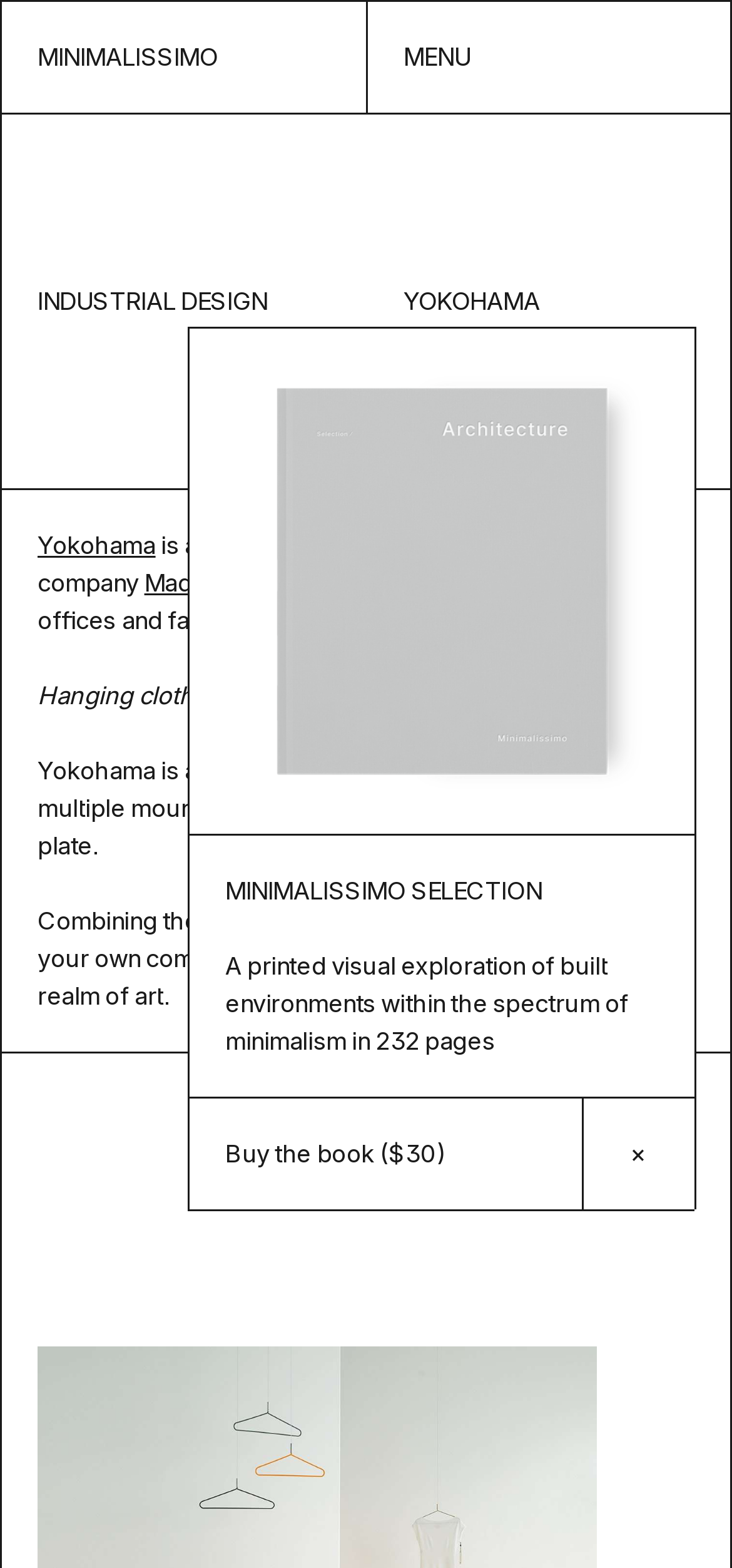Use the details in the image to answer the question thoroughly: 
Who is the designer of Yokohama?

The designer of Yokohama is Toni Pallejà, which is mentioned in the text 'Yokohama is a design by Toni Pallejà...'.